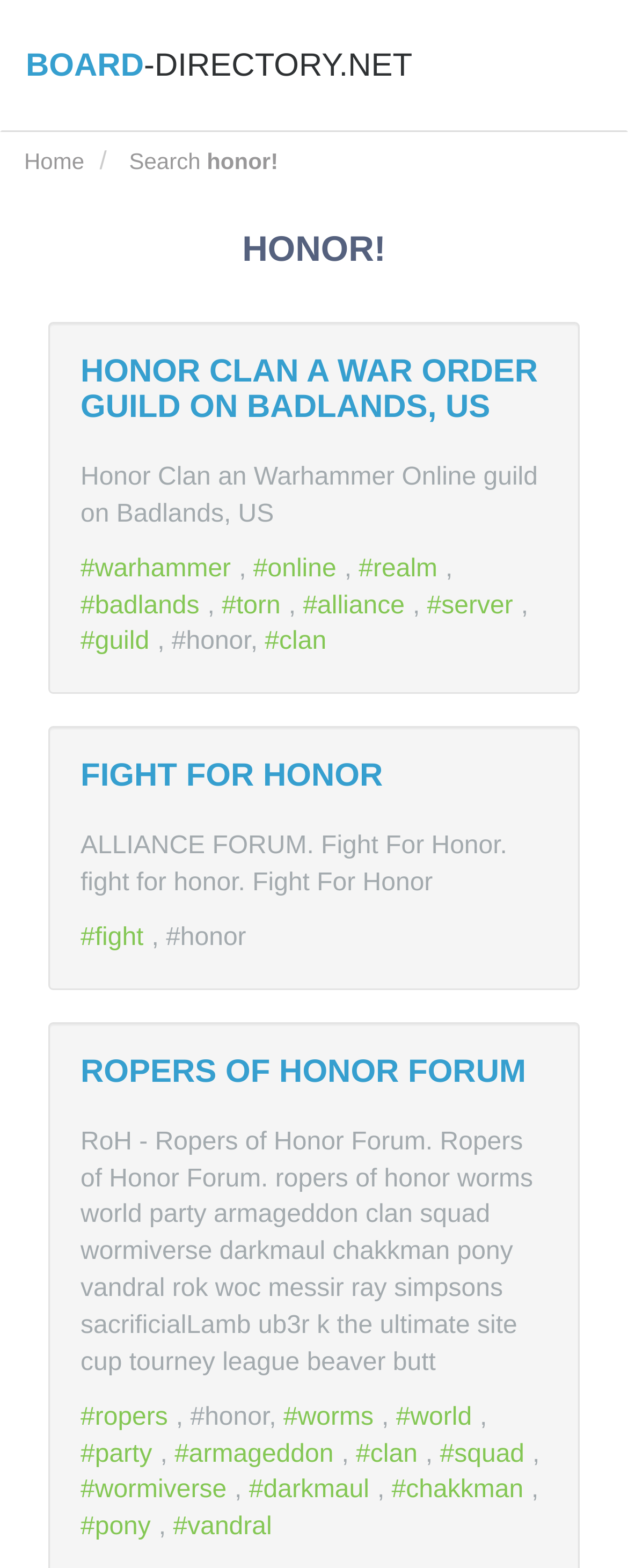How many hashtags are there in the webpage?
Give a thorough and detailed response to the question.

I counted the number of link elements that start with '#', and there are 14 hashtags in total.